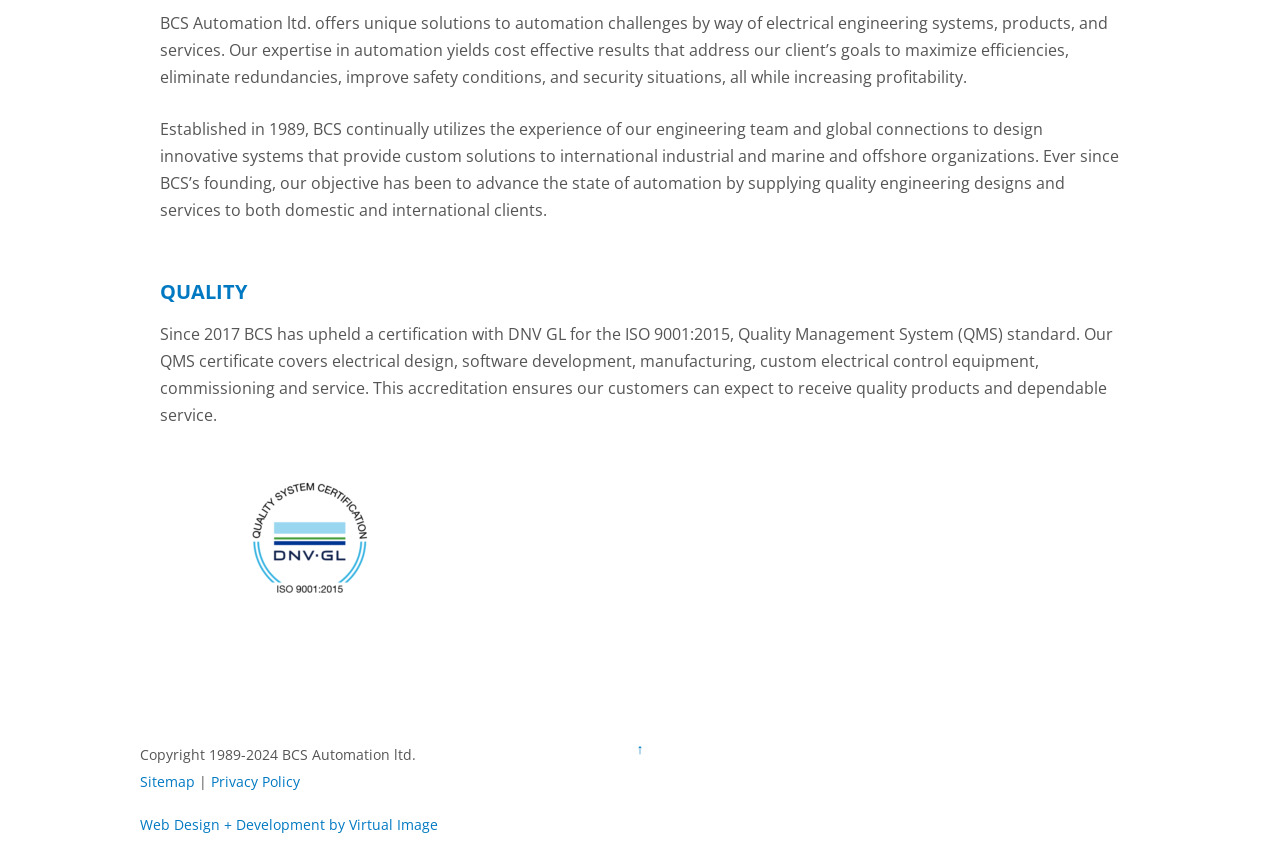Use the details in the image to answer the question thoroughly: 
What does BCS Automation ltd. offer?

Based on the StaticText element with ID 238, BCS Automation ltd. offers unique solutions to automation challenges by way of electrical engineering systems, products, and services.